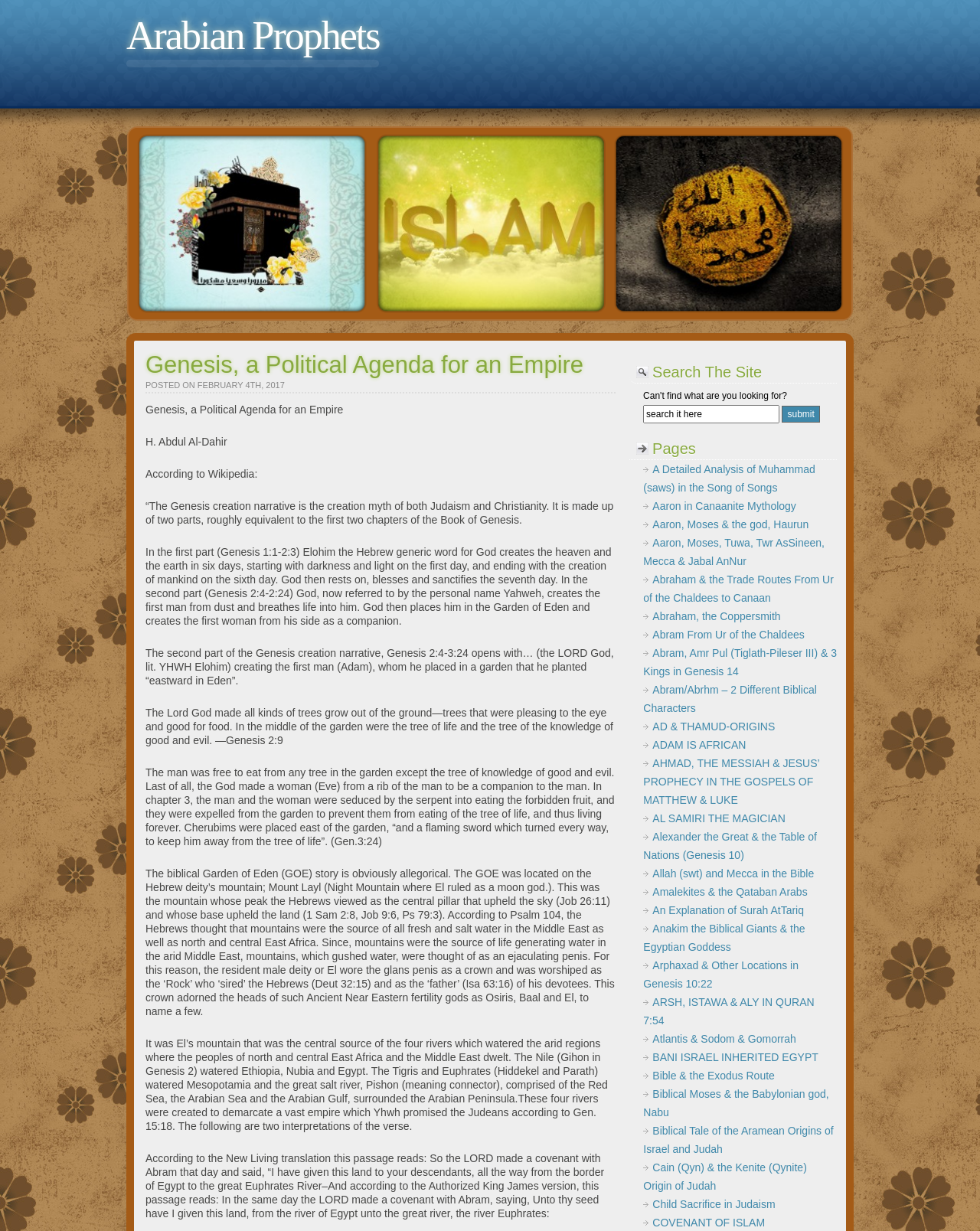Summarize the contents and layout of the webpage in detail.

The webpage is about Arabian Prophets and Genesis, a political agenda for an empire. At the top, there is a link to "Arabian Prophets" and an image of a wallpaper. Below the image, there is a heading that reads "Genesis, a Political Agenda for an Empire". 

Underneath the heading, there is a link to the same title, followed by a static text that indicates the post was made on February 4th, 2017, and the author's name, H. Abdul Al-Dahir. 

The main content of the webpage is a series of static texts that discuss the Genesis creation narrative, including the creation of the heaven and earth, the creation of mankind, and the story of the Garden of Eden. The texts also explore the biblical Garden of Eden story, its allegorical meaning, and its connection to the Hebrew deity's mountain.

On the right side of the webpage, there is a search bar with a heading "Search The Site" and a button to submit the search query. Below the search bar, there is a list of links to various pages, including "A Detailed Analysis of Muhammad (saws) in the Song of Songs", "Aaron in Canaanite Mythology", and many others. These links appear to be related to Arabian Prophets and biblical studies.